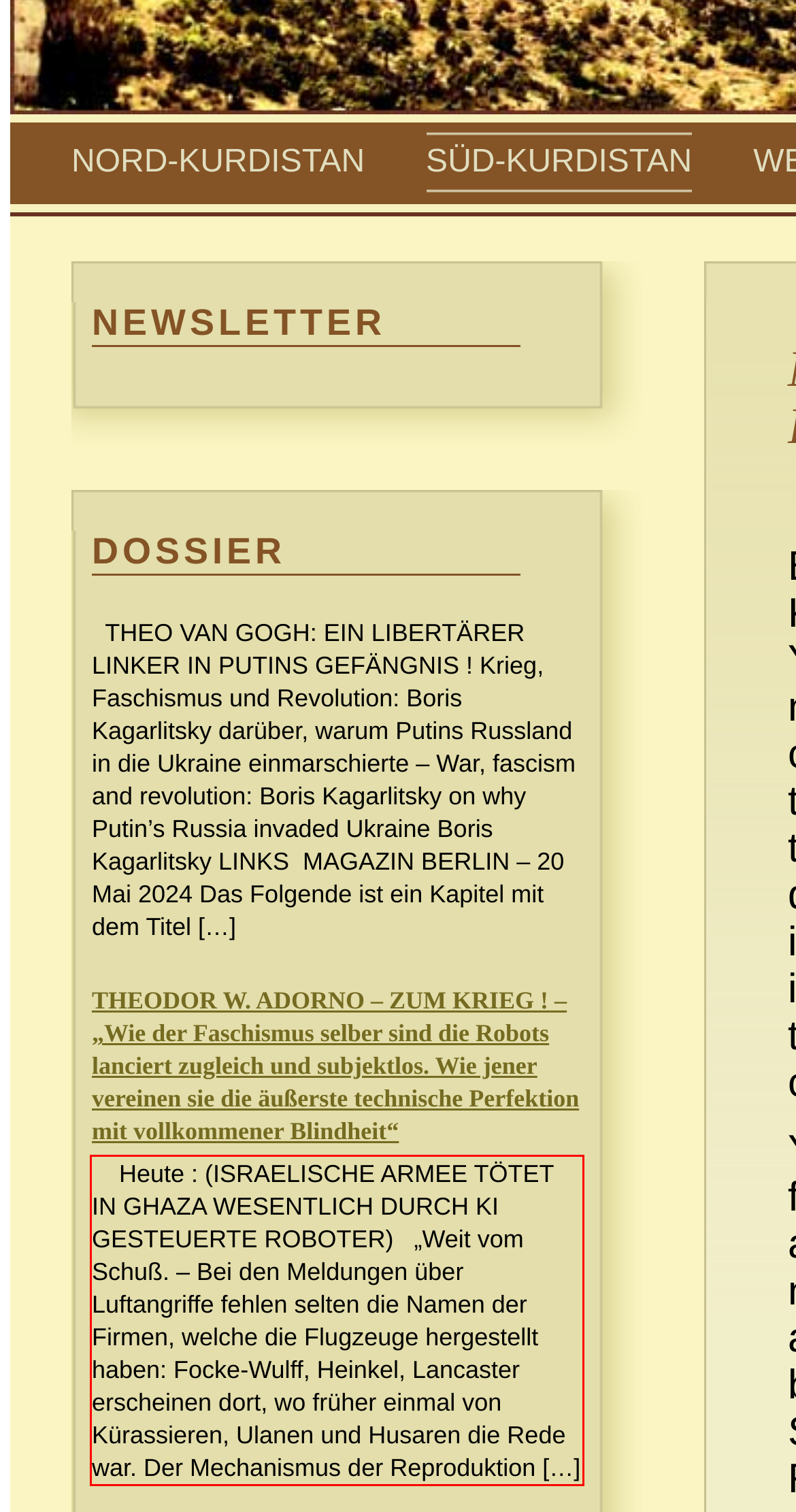Please recognize and transcribe the text located inside the red bounding box in the webpage image.

Heute : (ISRAELISCHE ARMEE TÖTET IN GHAZA WESENTLICH DURCH KI GESTEUERTE ROBOTER) „Weit vom Schuß. – Bei den Meldungen über Luftangriffe fehlen selten die Namen der Firmen, welche die Flugzeuge hergestellt haben: Focke-Wulff, Heinkel, Lancaster erscheinen dort, wo früher einmal von Kürassieren, Ulanen und Husaren die Rede war. Der Mechanismus der Reproduktion […]